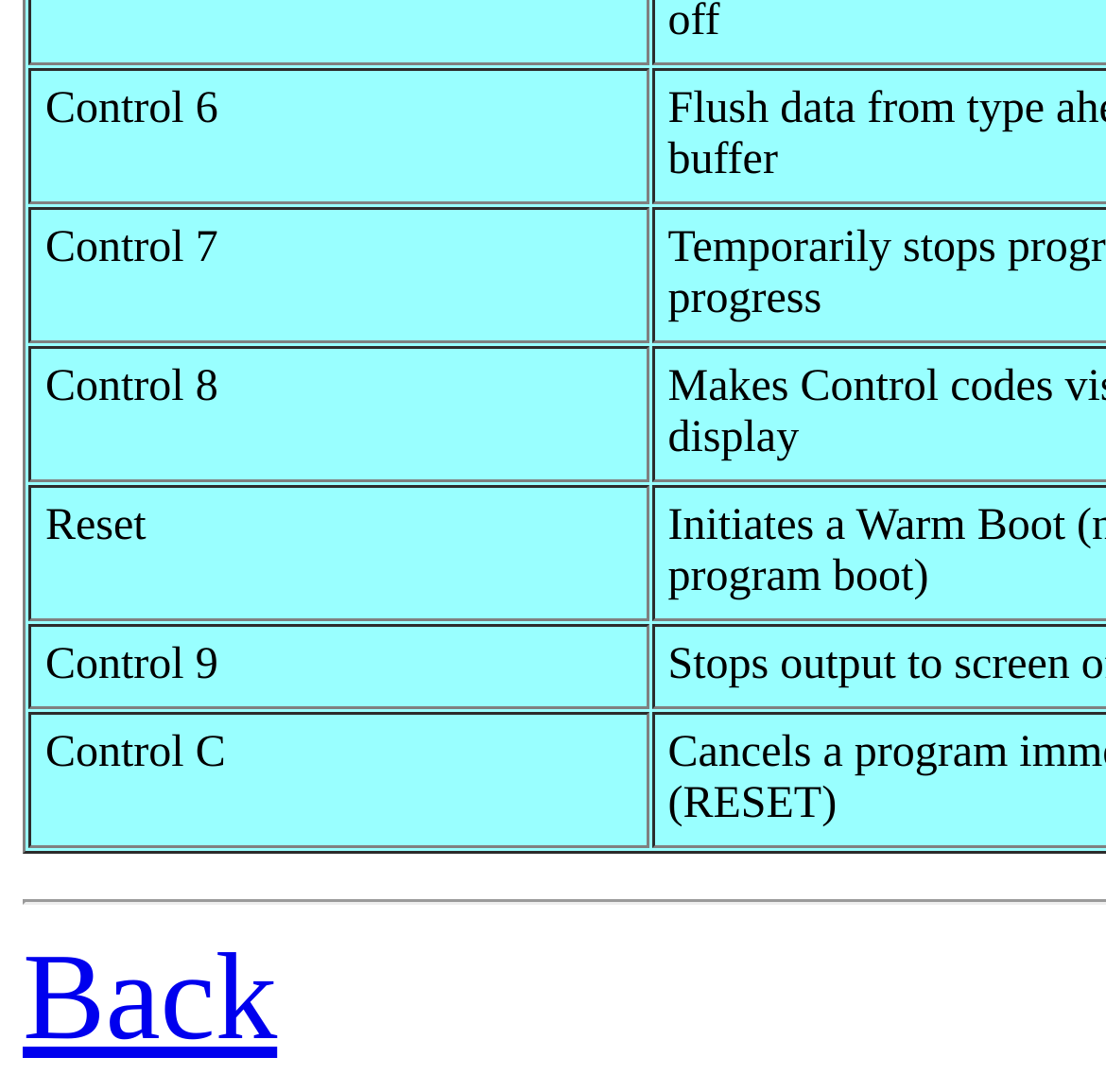What is the layout of the controls on the page?
Based on the image, provide a one-word or brief-phrase response.

Grid layout